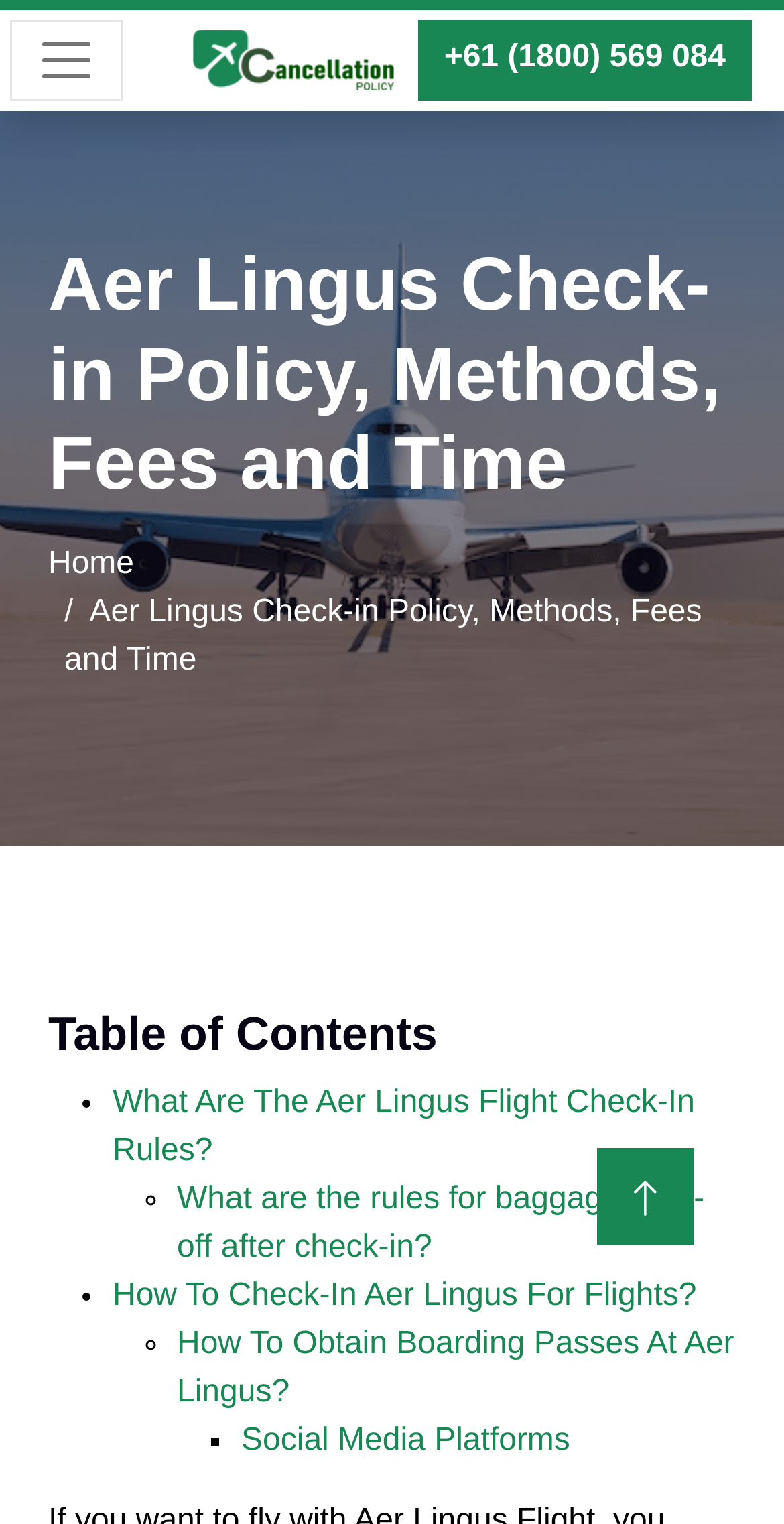Summarize the webpage with intricate details.

The webpage is about Aer Lingus' online check-in policy, providing convenient and fast options for hassle-free check-in. At the top left corner, there is a navbar button. Next to it, on the top center, is a link with a flight cancellation policy logo. On the top right corner, there is a phone number link, "+61 (1800) 569 084". 

Below the top section, there is a main heading, "Aer Lingus Check-in Policy, Methods, Fees and Time", which spans almost the entire width of the page. Underneath the heading, there is a navigation breadcrumb that displays the page's location in the website's hierarchy. 

The main content of the page is organized into a table of contents, with several links to different sections. The first section is "What Are The Aer Lingus Flight Check-In Rules?", followed by "What are the rules for baggage drop-off after check-in?", "How To Check-In Aer Lingus For Flights?", "How To Obtain Boarding Passes At Aer Lingus?", and finally "Social Media Platforms". Each section is marked with a list marker, such as "•", "◦", or "■". 

At the bottom right corner, there is a link to go to the top of the page.